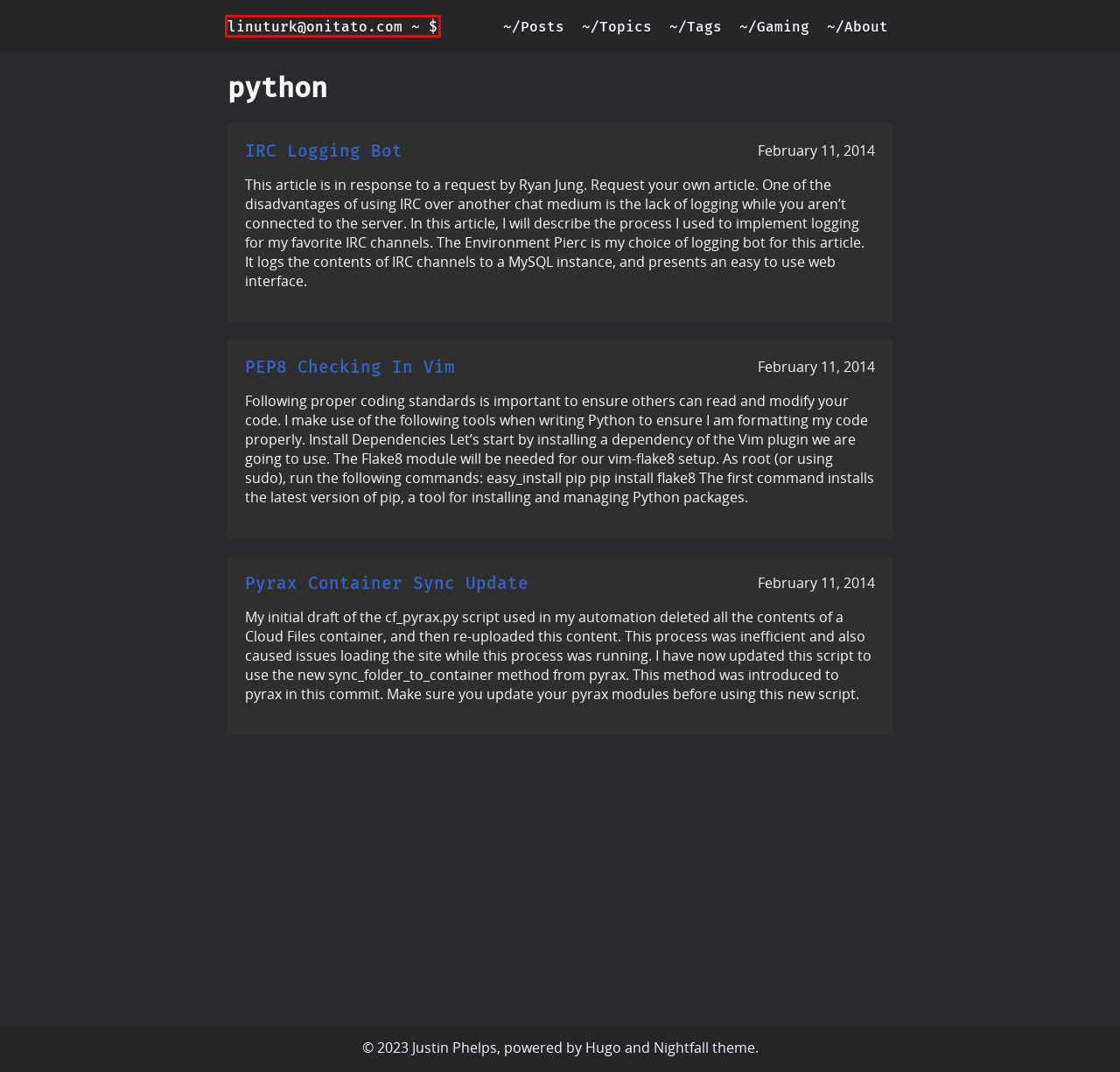You have a screenshot showing a webpage with a red bounding box highlighting an element. Choose the webpage description that best fits the new webpage after clicking the highlighted element. The descriptions are:
A. PEP8 Checking in Vim | Justin Phelps
B. Gaming | Justin Phelps
C. Posts | Justin Phelps
D. onitato? | Justin Phelps
E. Home | Justin Phelps
F. Tags | Justin Phelps
G. IRC Logging Bot | Justin Phelps
H. Pyrax Container Sync Update | Justin Phelps

E